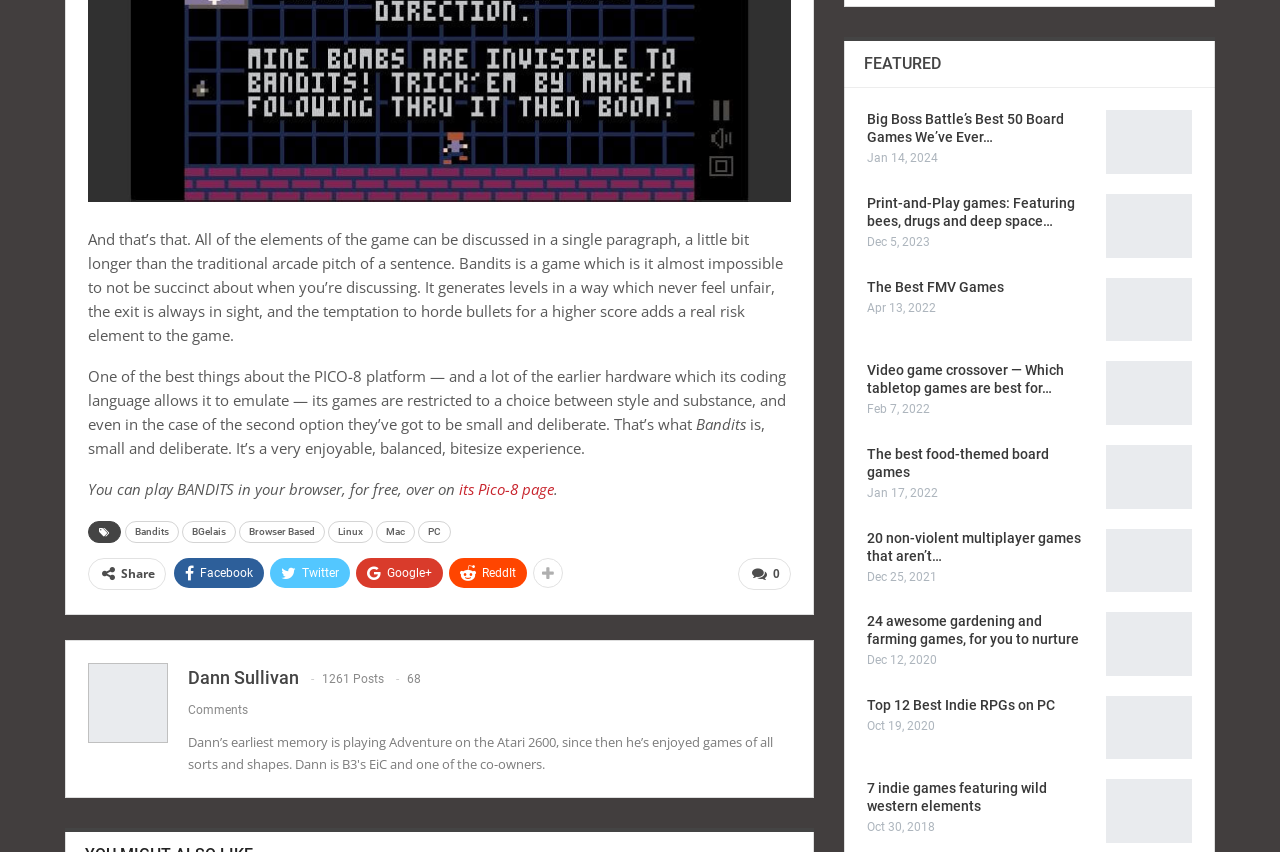Find the bounding box coordinates of the element I should click to carry out the following instruction: "Share on Facebook".

[0.136, 0.655, 0.206, 0.69]